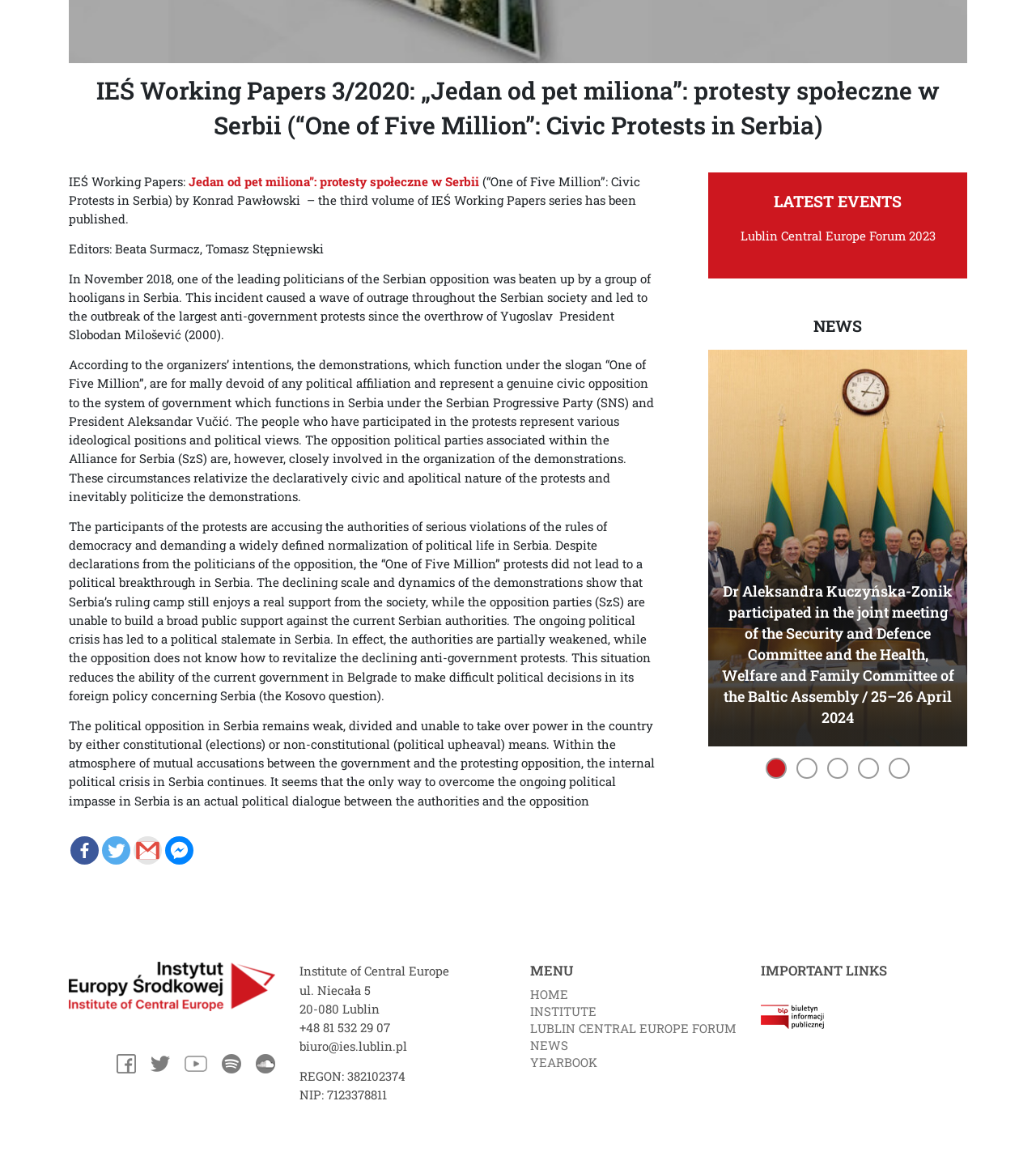Can you find the bounding box coordinates for the UI element given this description: "Lublin Central Europe Forum 2023"? Provide the coordinates as four float numbers between 0 and 1: [left, top, right, bottom].

[0.714, 0.198, 0.903, 0.212]